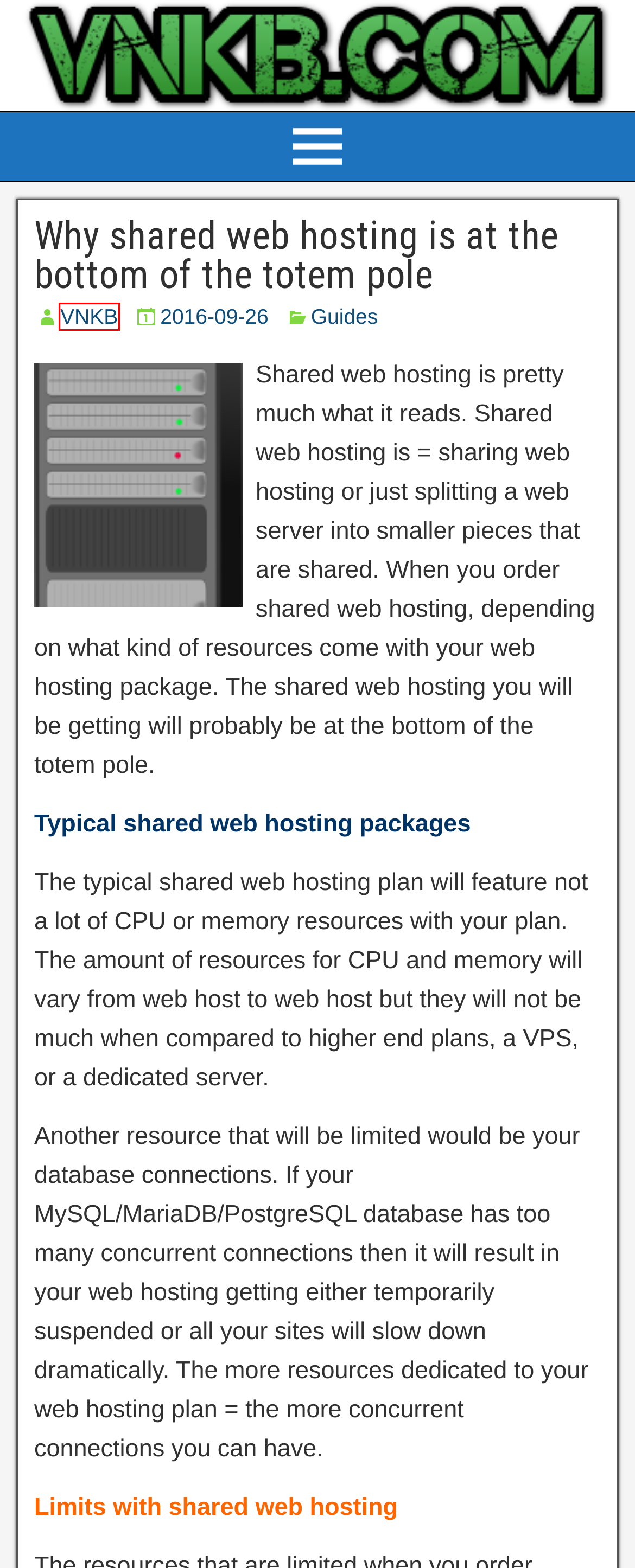Examine the screenshot of a webpage with a red bounding box around a UI element. Your task is to identify the webpage description that best corresponds to the new webpage after clicking the specified element. The given options are:
A. How to see if your nameserver has AXFR enabled? – VNKB.com
B. VNKB.com
C. Advertising – VNKB.com
D. VNKB – VNKB.com
E. Terms of Use – VNKB.com
F. Guides – VNKB.com
G. Shareasale.com
H. cPanel & WHM add experimental NGINX support – VNKB.com

D